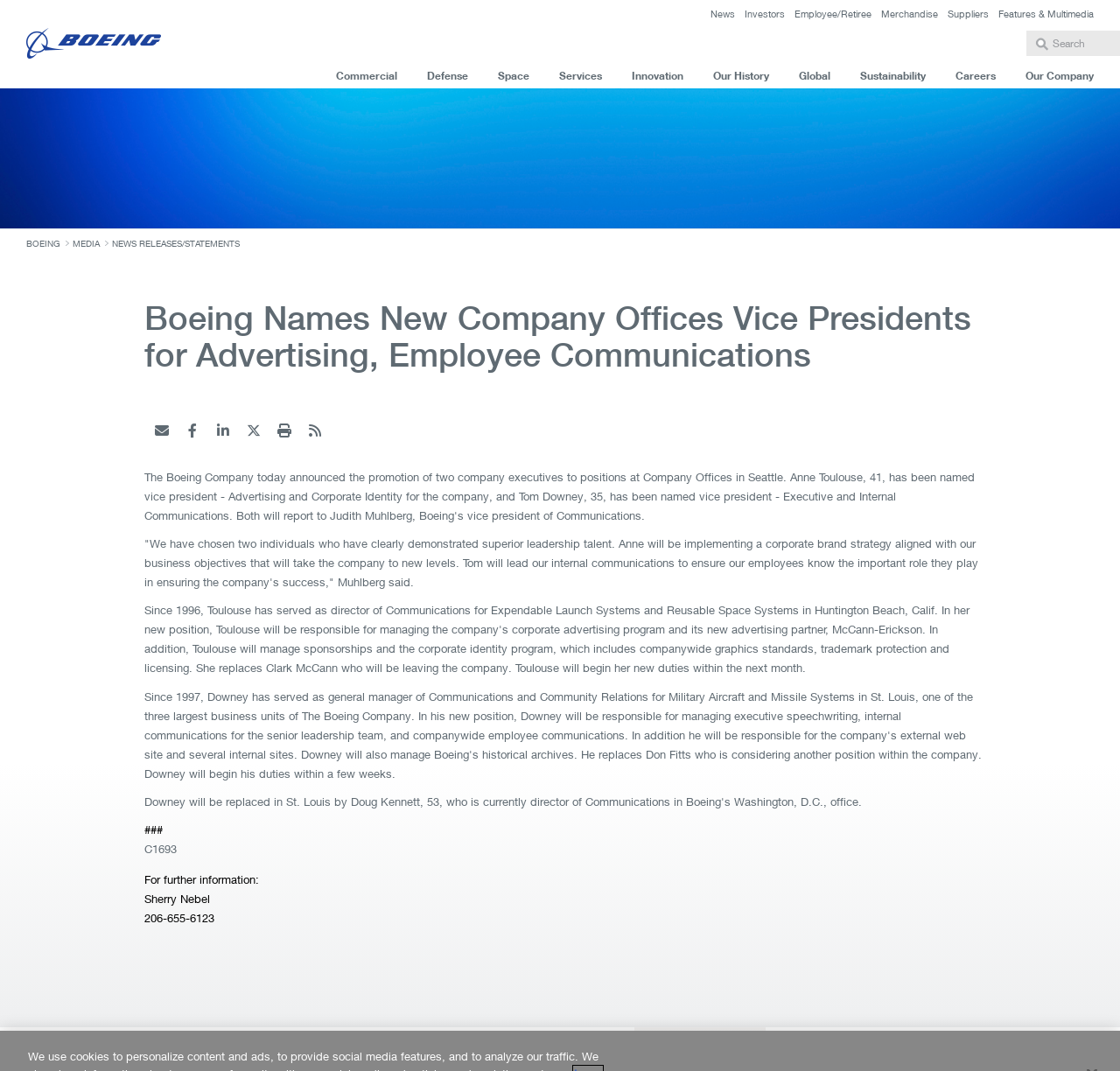Please determine the bounding box coordinates of the section I need to click to accomplish this instruction: "View Boeing's company information".

[0.023, 0.025, 0.144, 0.056]